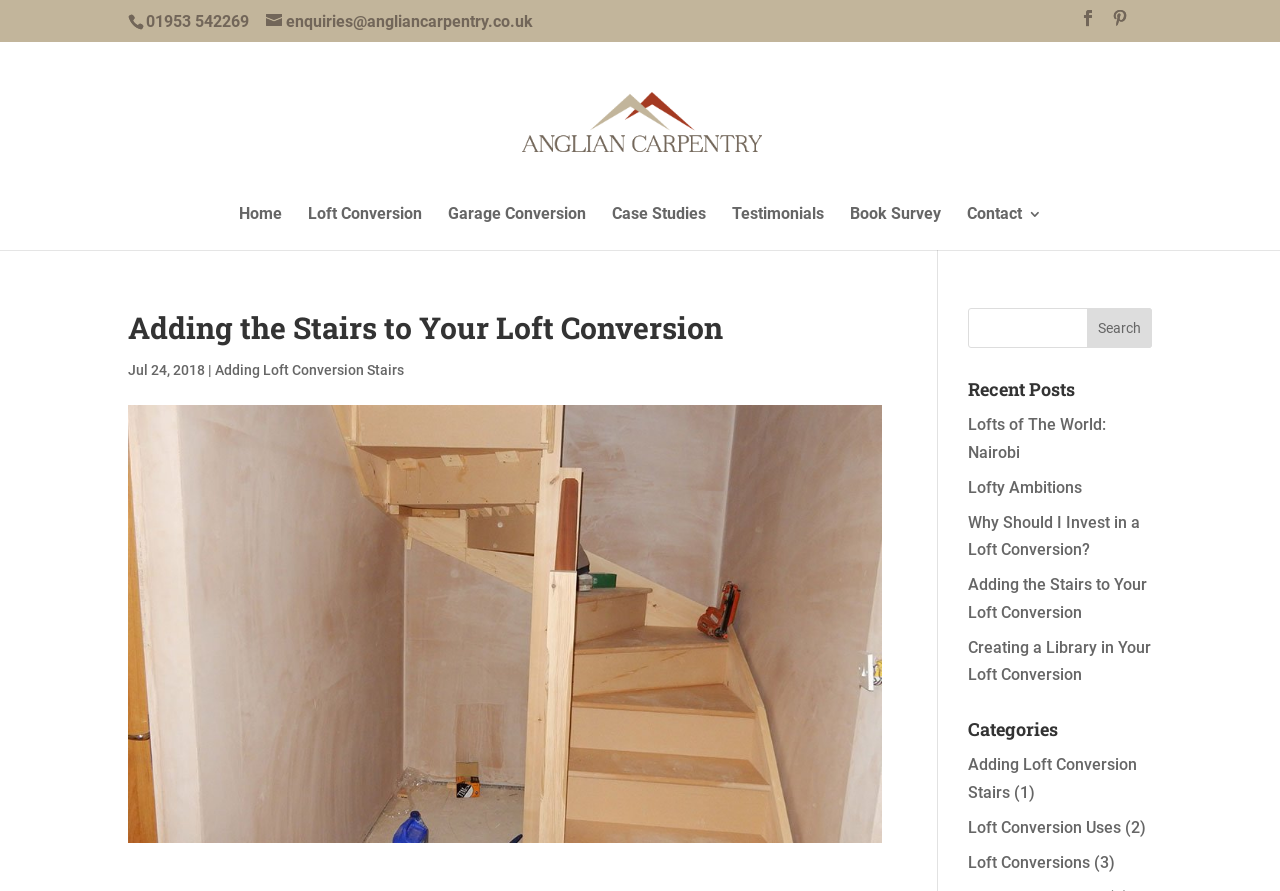What is the purpose of the search bar on this webpage? Based on the image, give a response in one word or a short phrase.

To search the website